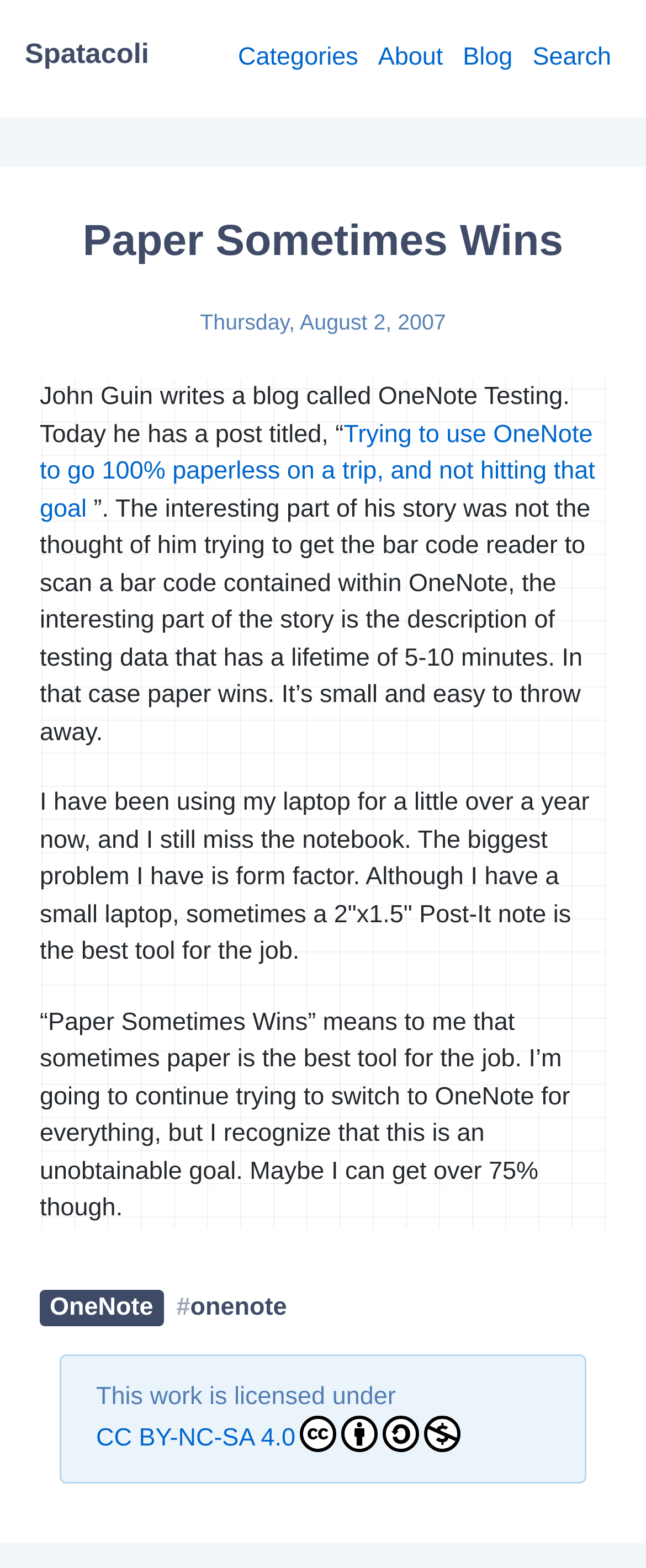How many images are at the bottom of the webpage?
Please provide a comprehensive answer based on the details in the screenshot.

I counted the number of image elements located at the bottom of the webpage, specifically at [0.465, 0.903, 0.521, 0.926], [0.529, 0.903, 0.585, 0.926], [0.593, 0.903, 0.65, 0.926], and [0.657, 0.903, 0.714, 0.926]